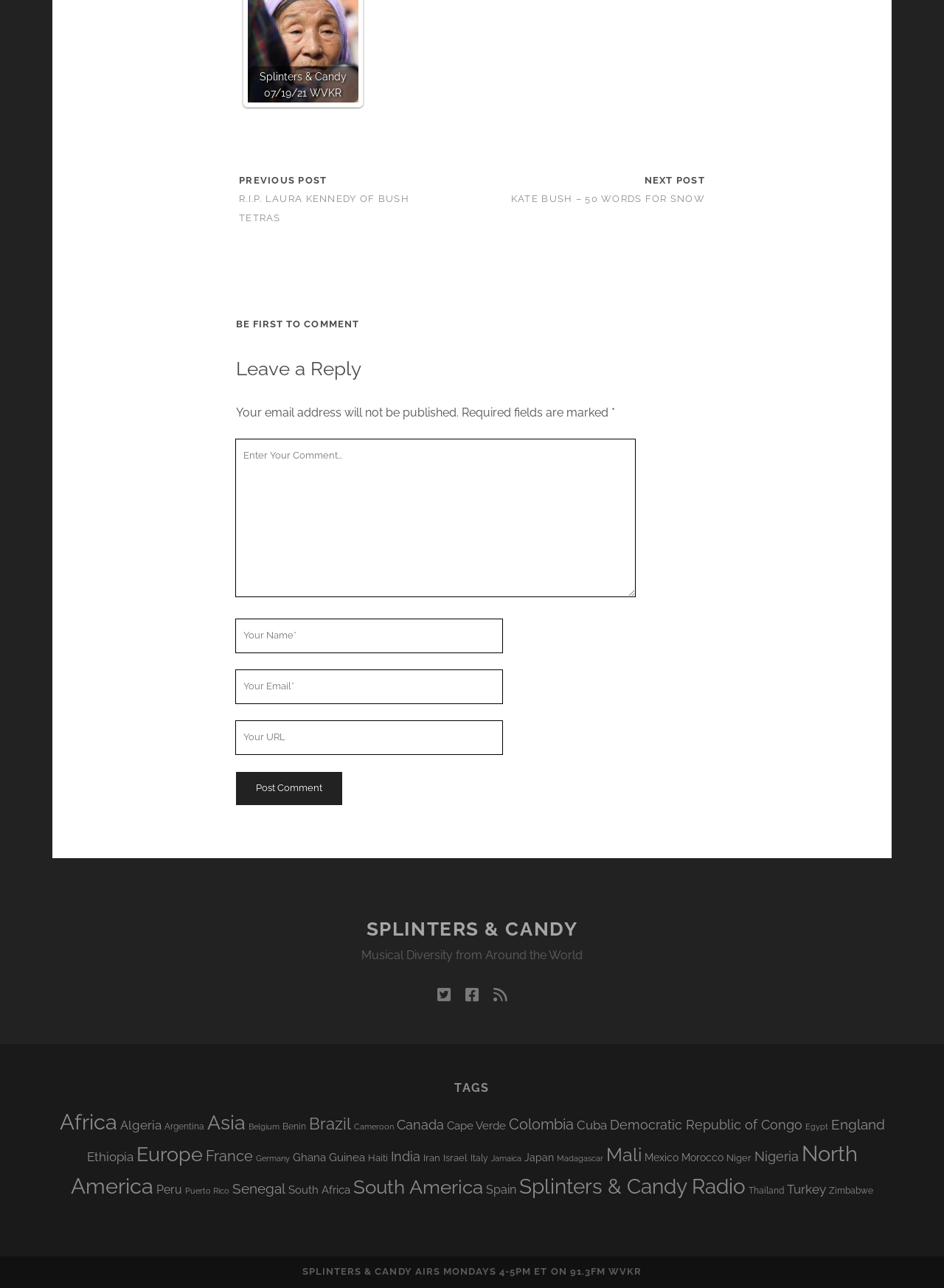Bounding box coordinates are specified in the format (top-left x, top-left y, bottom-right x, bottom-right y). All values are floating point numbers bounded between 0 and 1. Please provide the bounding box coordinate of the region this sentence describes: Colombia

[0.539, 0.866, 0.607, 0.88]